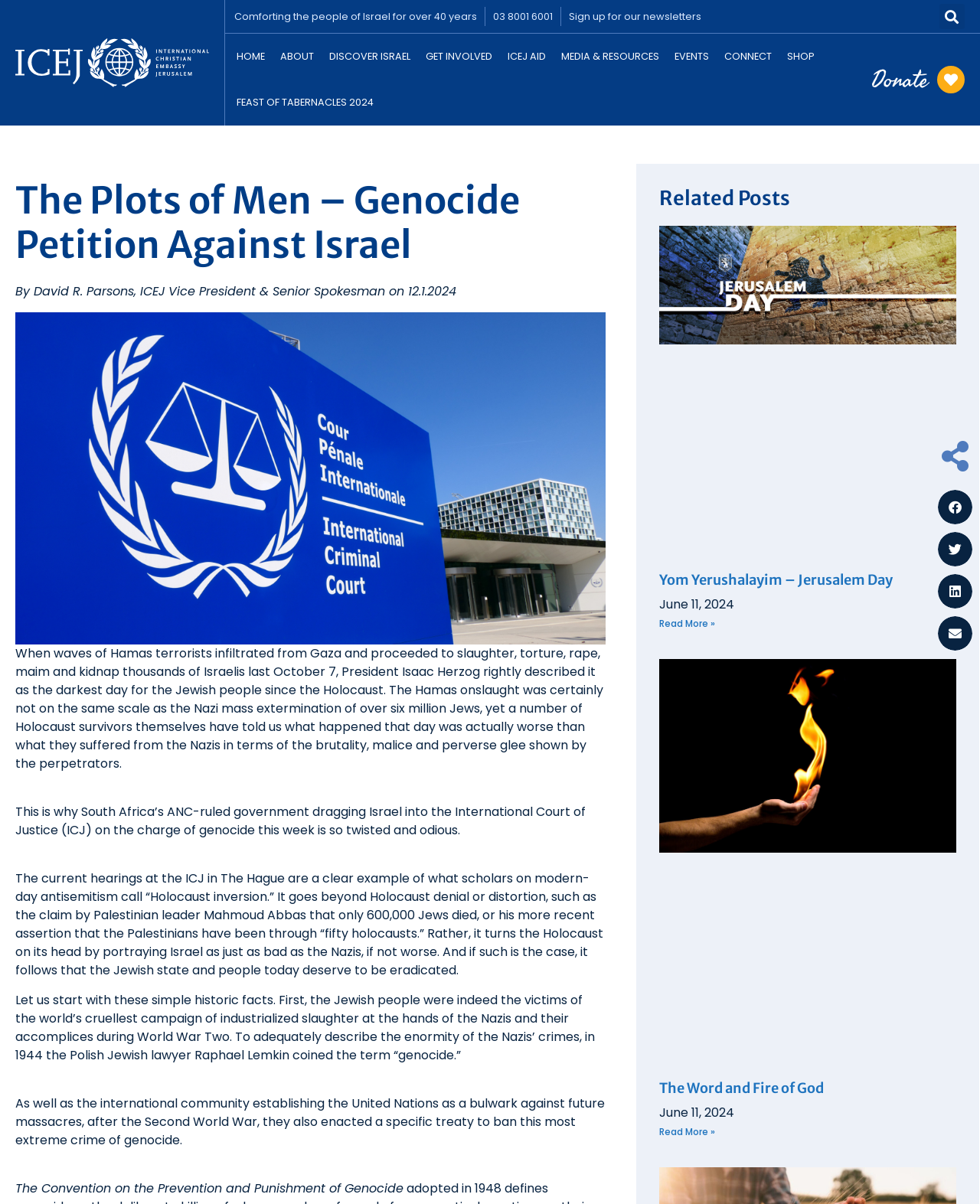Please identify the bounding box coordinates for the region that you need to click to follow this instruction: "Donate to ICEJ".

[0.889, 0.048, 0.947, 0.084]